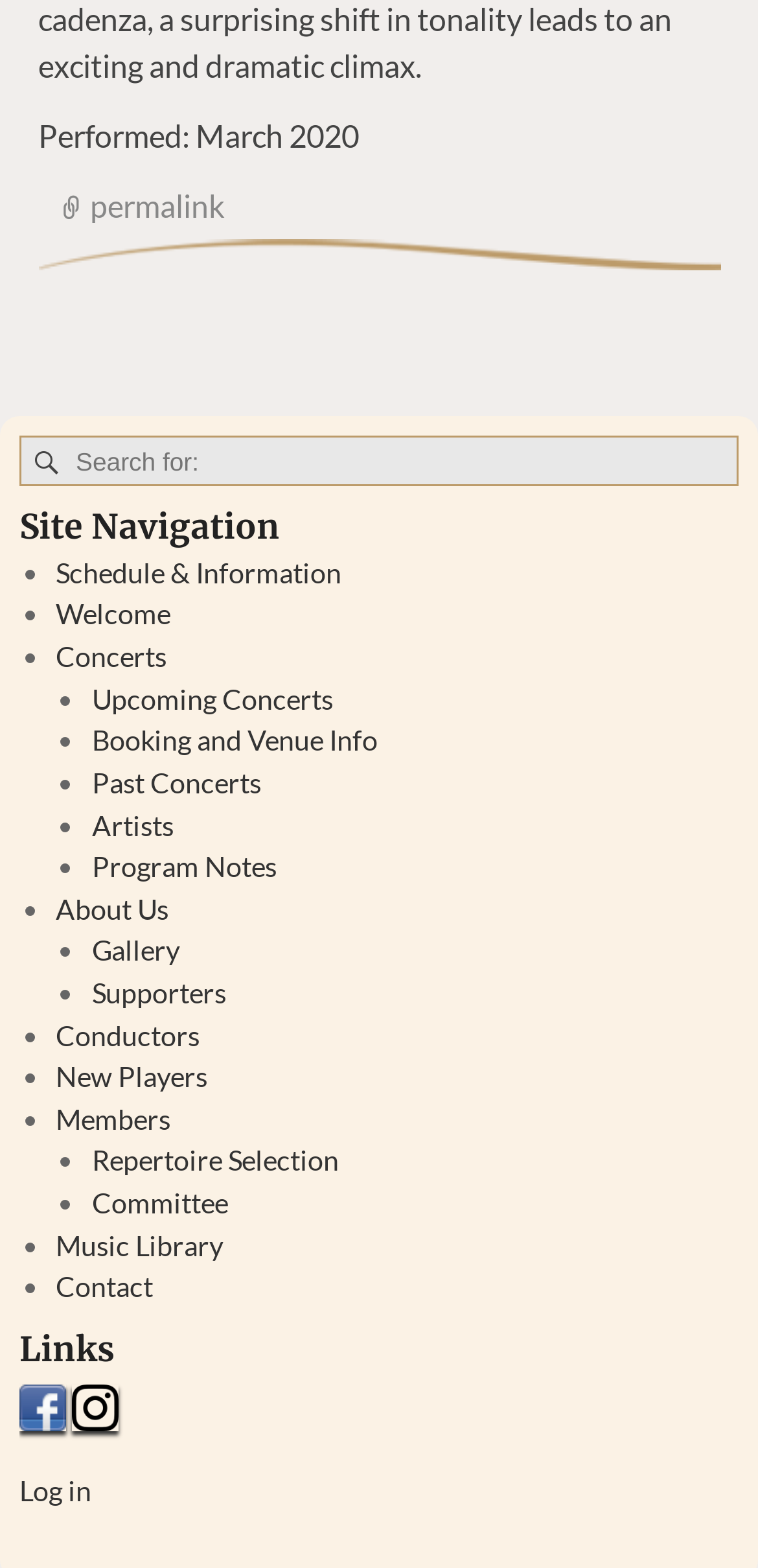What is the purpose of the search box?
Based on the image, answer the question with as much detail as possible.

The search box is located at the top of the webpage, and it allows users to search for specific content within the website. By typing in a keyword or phrase, users can search for relevant information on the website.